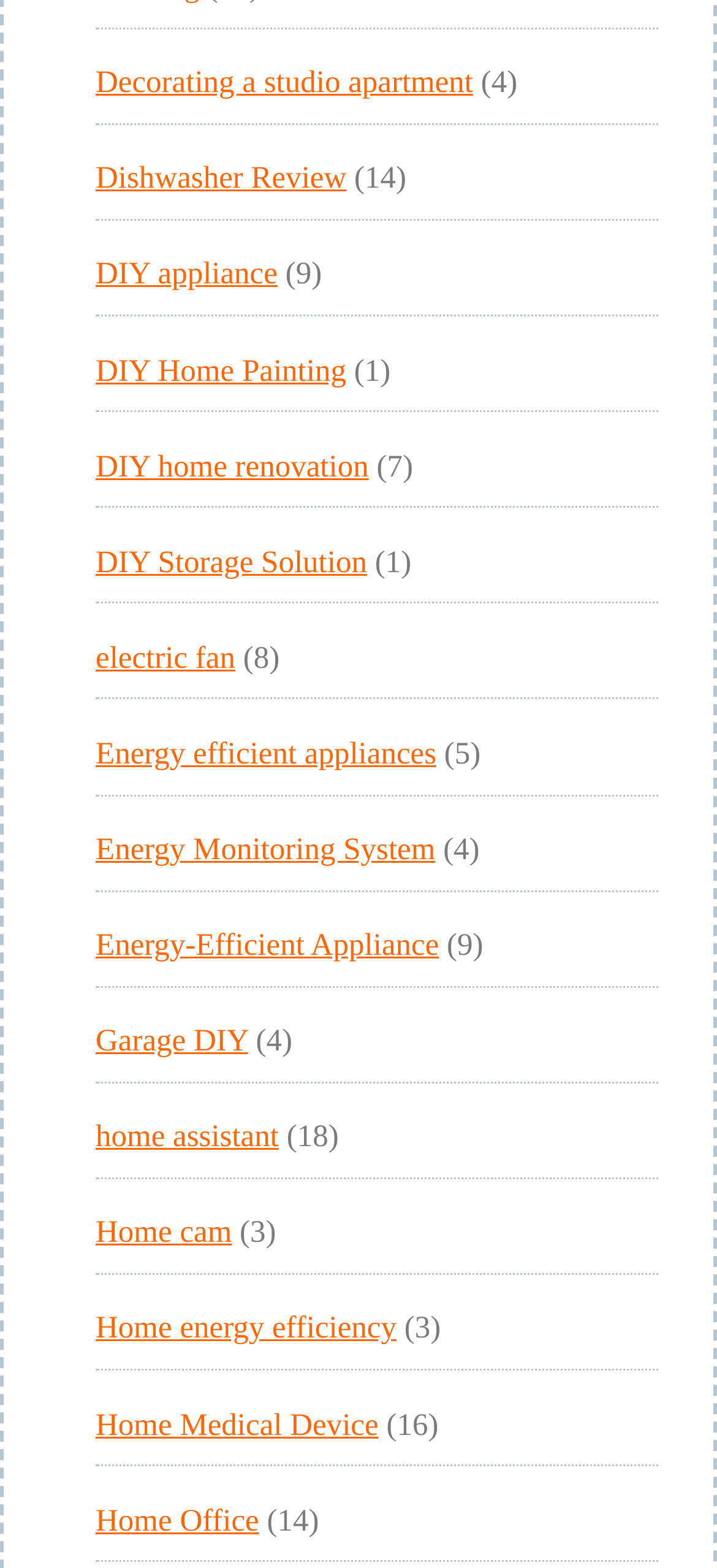Pinpoint the bounding box coordinates of the clickable area necessary to execute the following instruction: "Check out 'Home Office'". The coordinates should be given as four float numbers between 0 and 1, namely [left, top, right, bottom].

[0.133, 0.958, 0.361, 0.98]